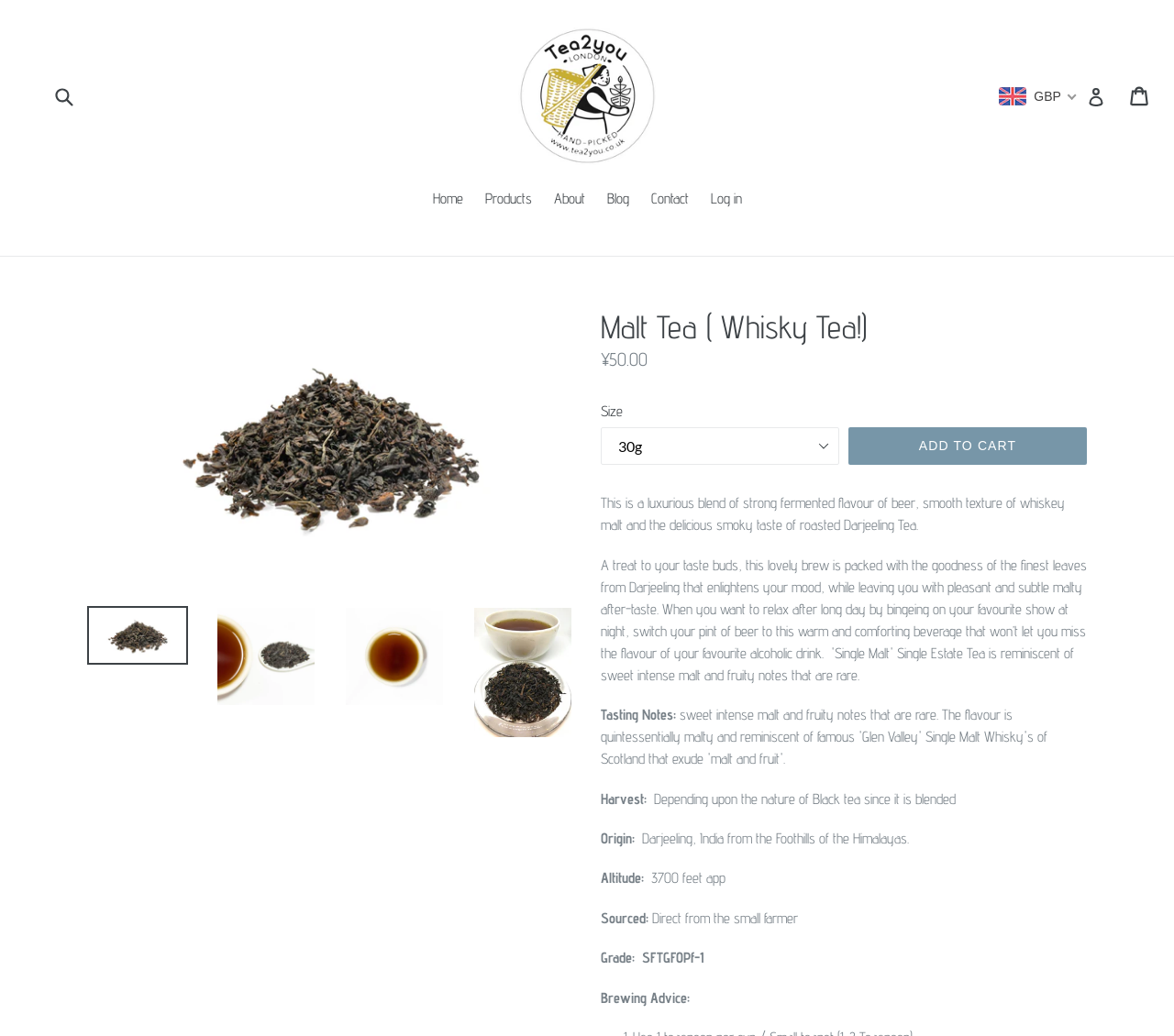Pinpoint the bounding box coordinates of the clickable area necessary to execute the following instruction: "Click on the 'Converter' link". The coordinates should be given as four float numbers between 0 and 1, namely [left, top, right, bottom].

None